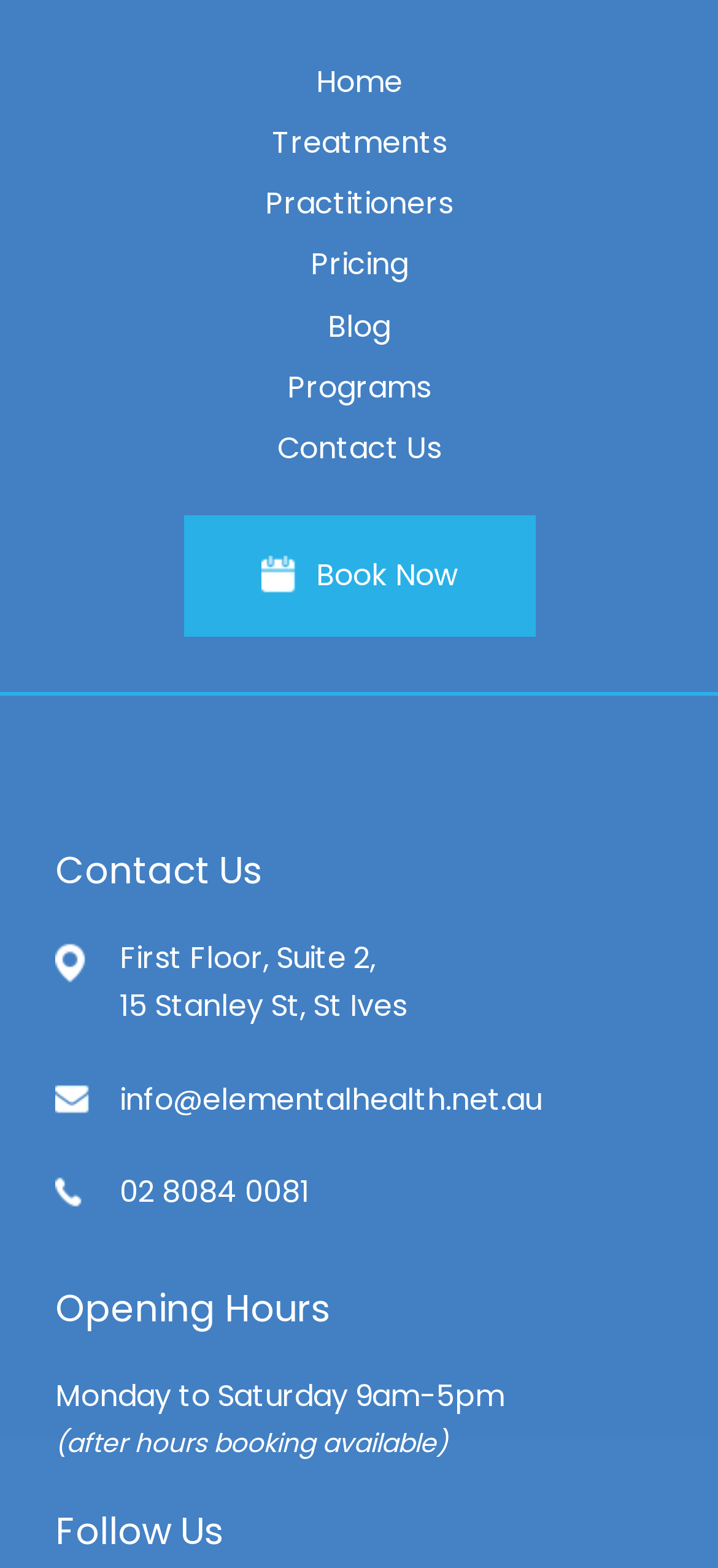How many navigation links are there on the top?
Use the image to answer the question with a single word or phrase.

6